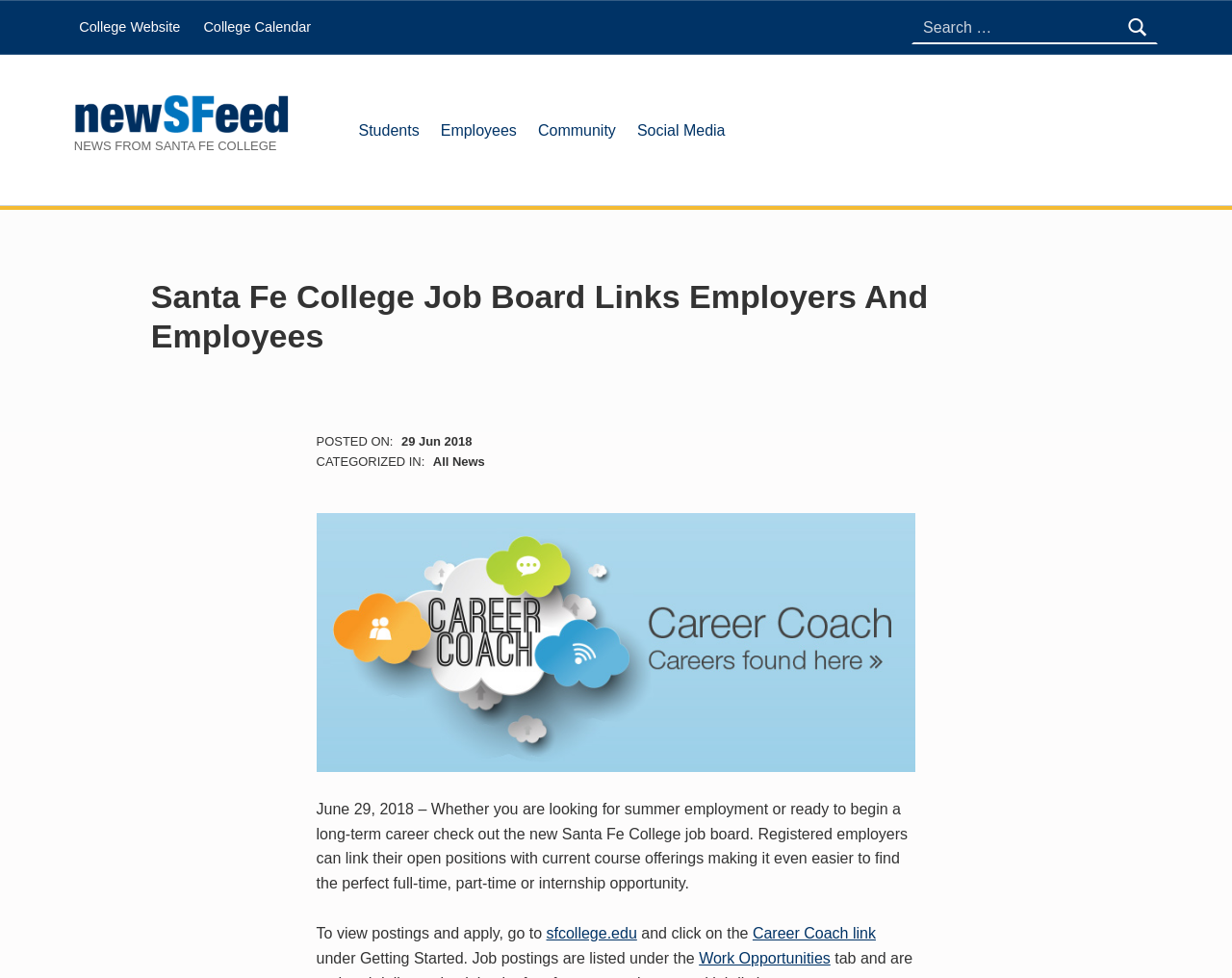Locate and extract the headline of this webpage.

Santa Fe College Job Board Links Employers And Employees